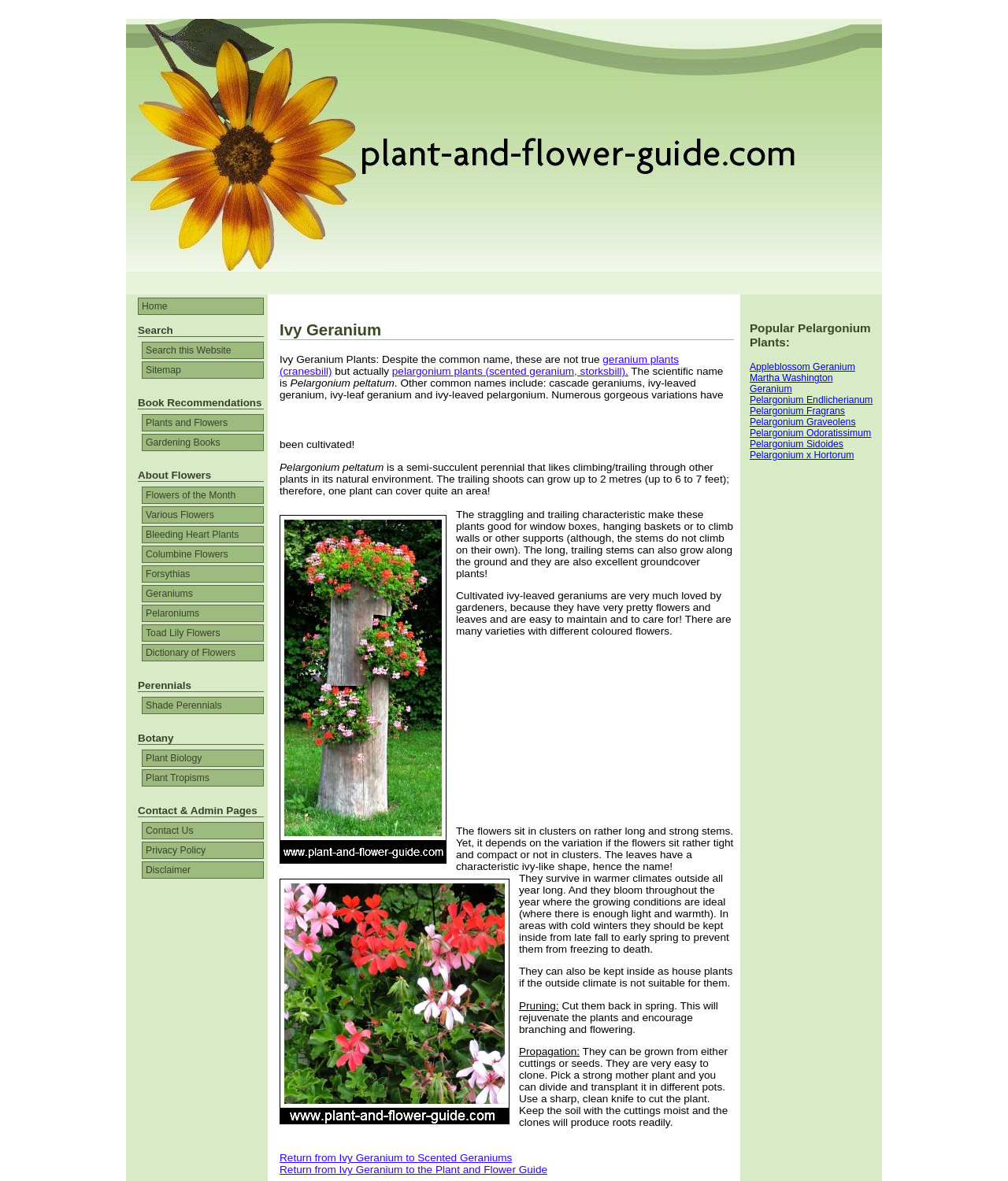What type of plants are good for window boxes or hanging baskets?
Based on the visual details in the image, please answer the question thoroughly.

Ivy-leaved geraniums are good for window boxes or hanging baskets because of their straggling and trailing characteristic, which is mentioned in the text describing the uses of the plant.